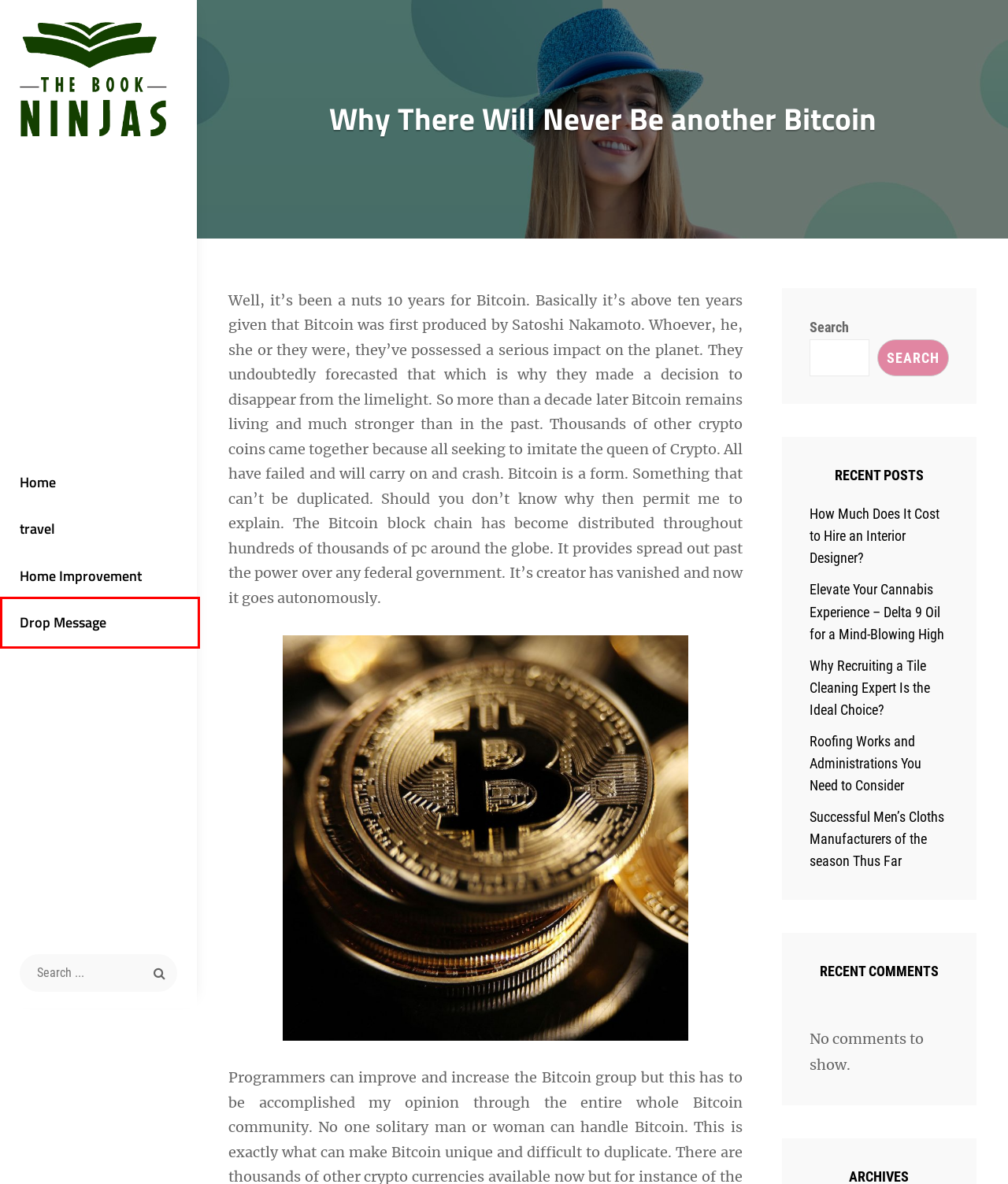Examine the screenshot of a webpage featuring a red bounding box and identify the best matching webpage description for the new page that results from clicking the element within the box. Here are the options:
A. How Much Does It Cost to Hire an Interior Designer? – The Book Ninjas
B. Elevate Your Cannabis Experience – Delta 9 Oil for a Mind-Blowing High – The Book Ninjas
C. Why Recruiting a Tile Cleaning Expert Is the Ideal Choice? – The Book Ninjas
D. Successful Men’s Cloths Manufacturers of the season Thus Far – The Book Ninjas
E. Home Improvement – The Book Ninjas
F. Drop Message – The Book Ninjas
G. The Book Ninjas – Catch the sight of fizzing designs
H. Roofing Works and Administrations You Need to Consider – The Book Ninjas

F